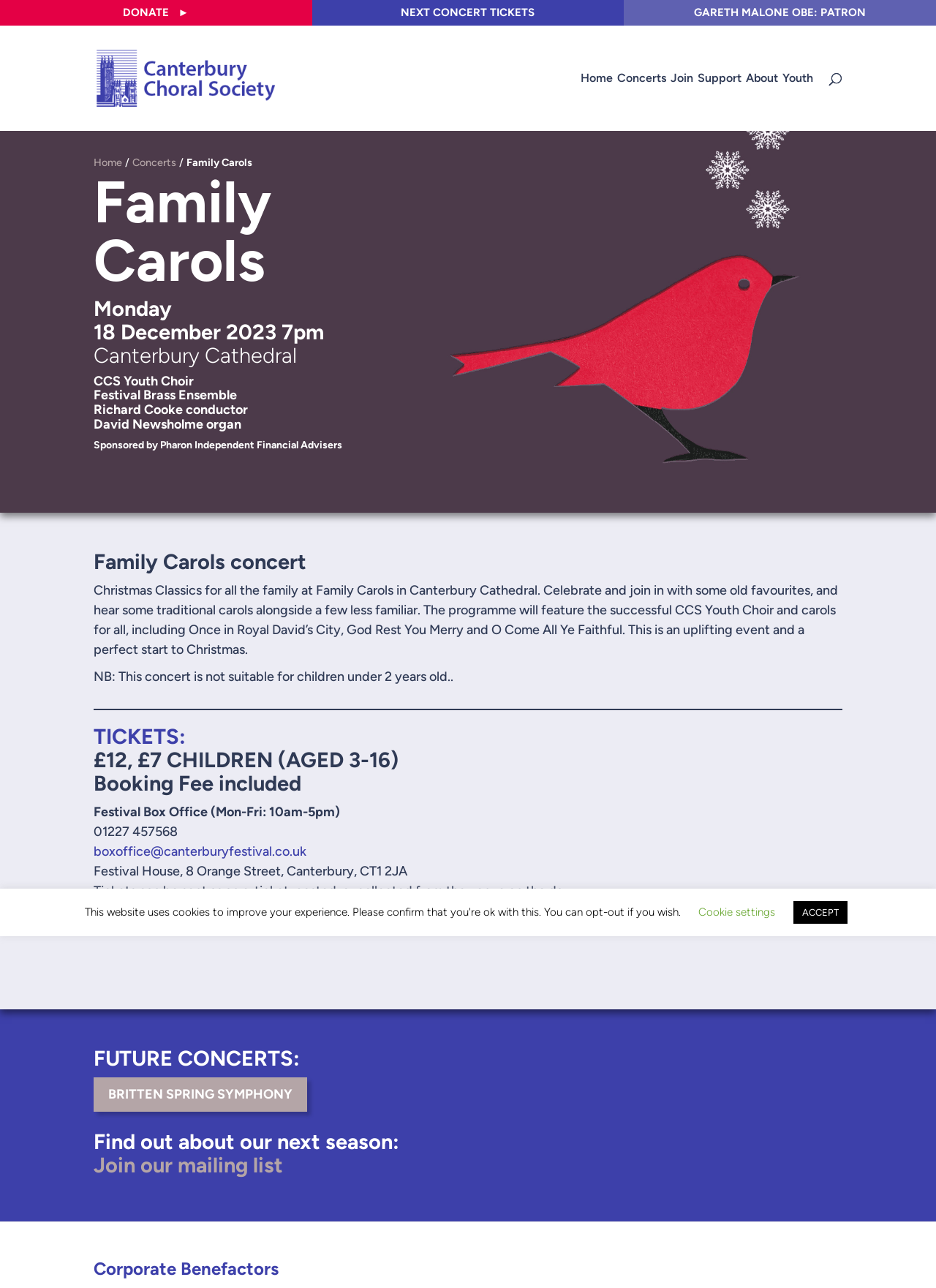Pinpoint the bounding box coordinates of the clickable area necessary to execute the following instruction: "View future concerts". The coordinates should be given as four float numbers between 0 and 1, namely [left, top, right, bottom].

[0.1, 0.812, 0.9, 0.836]